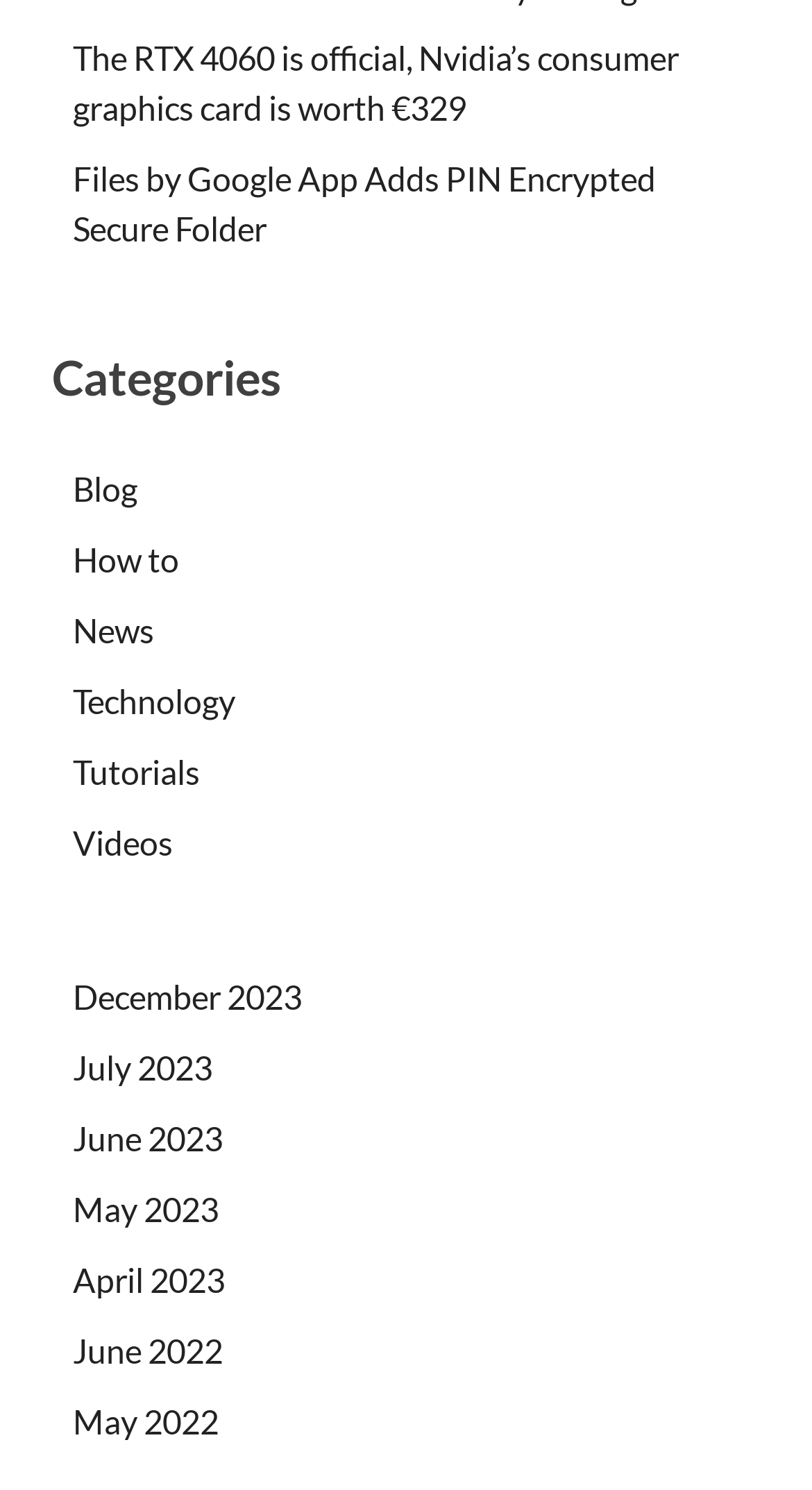Locate the bounding box coordinates of the clickable element to fulfill the following instruction: "Check December 2023 archives". Provide the coordinates as four float numbers between 0 and 1 in the format [left, top, right, bottom].

[0.09, 0.655, 0.372, 0.681]